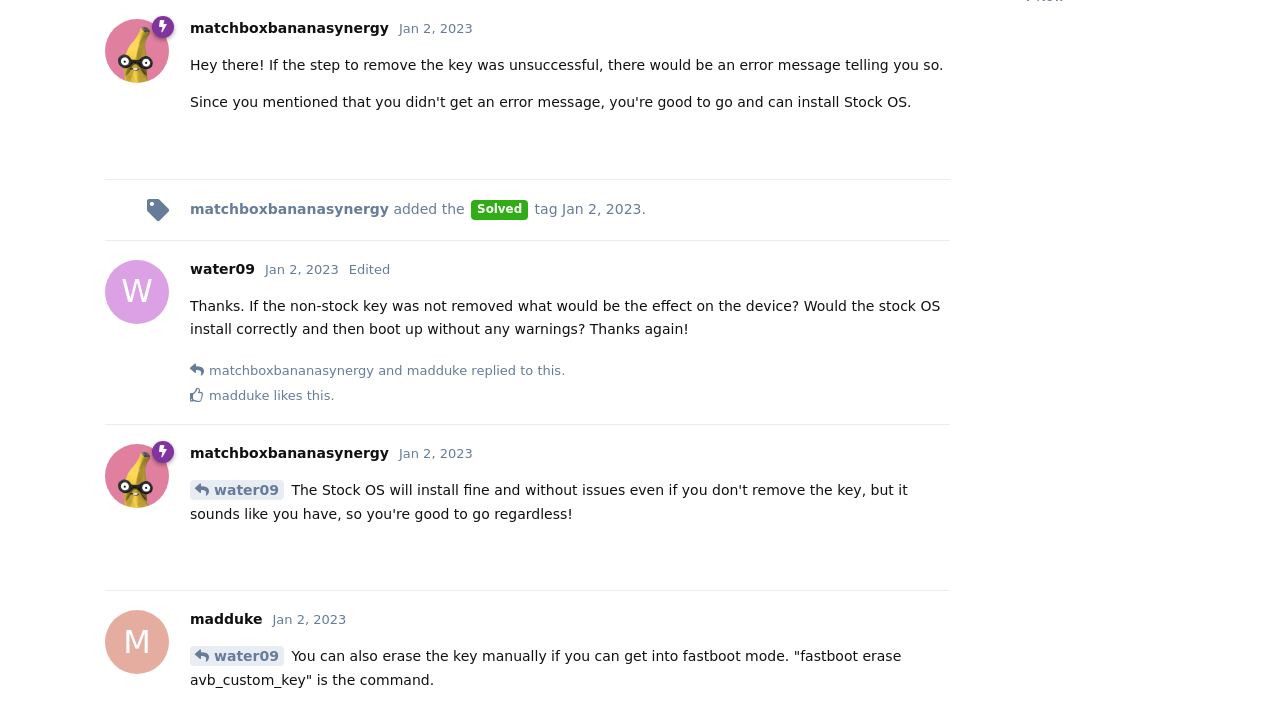Give the bounding box coordinates for the element described by: "madduke".

[0.318, 0.502, 0.365, 0.53]